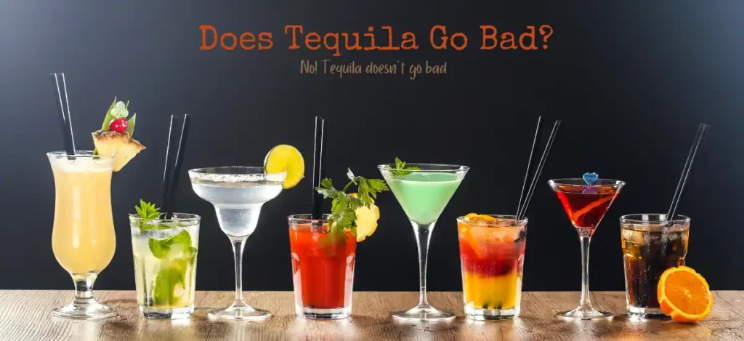What is the message displayed above the drinks?
Use the information from the screenshot to give a comprehensive response to the question.

The caption states that the message 'No! Tequila doesn't go bad' is displayed above the drinks, reinforcing the idea that properly stored tequila maintains its integrity.